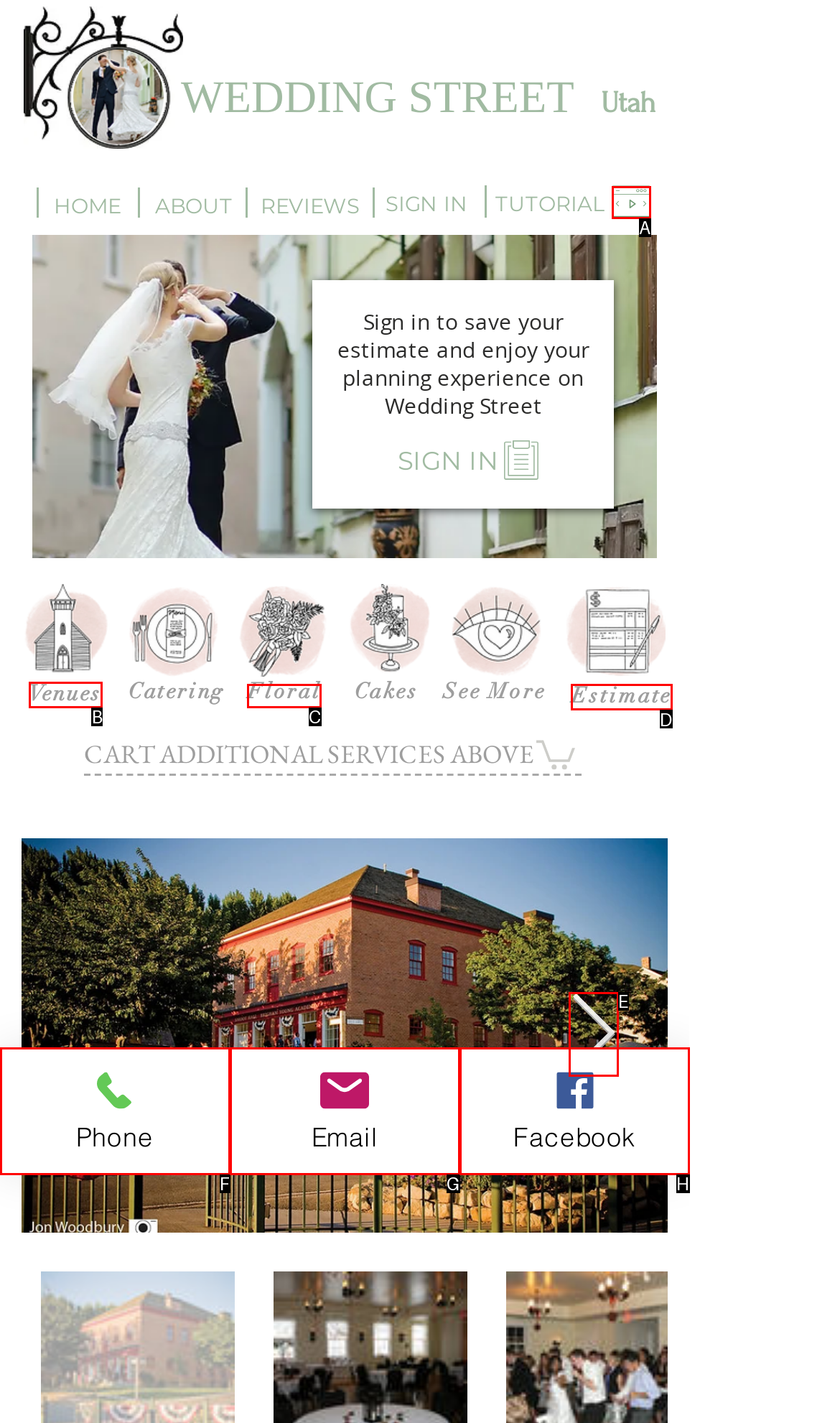Select the appropriate bounding box to fulfill the task: Click on the 'Estimate' link Respond with the corresponding letter from the choices provided.

D